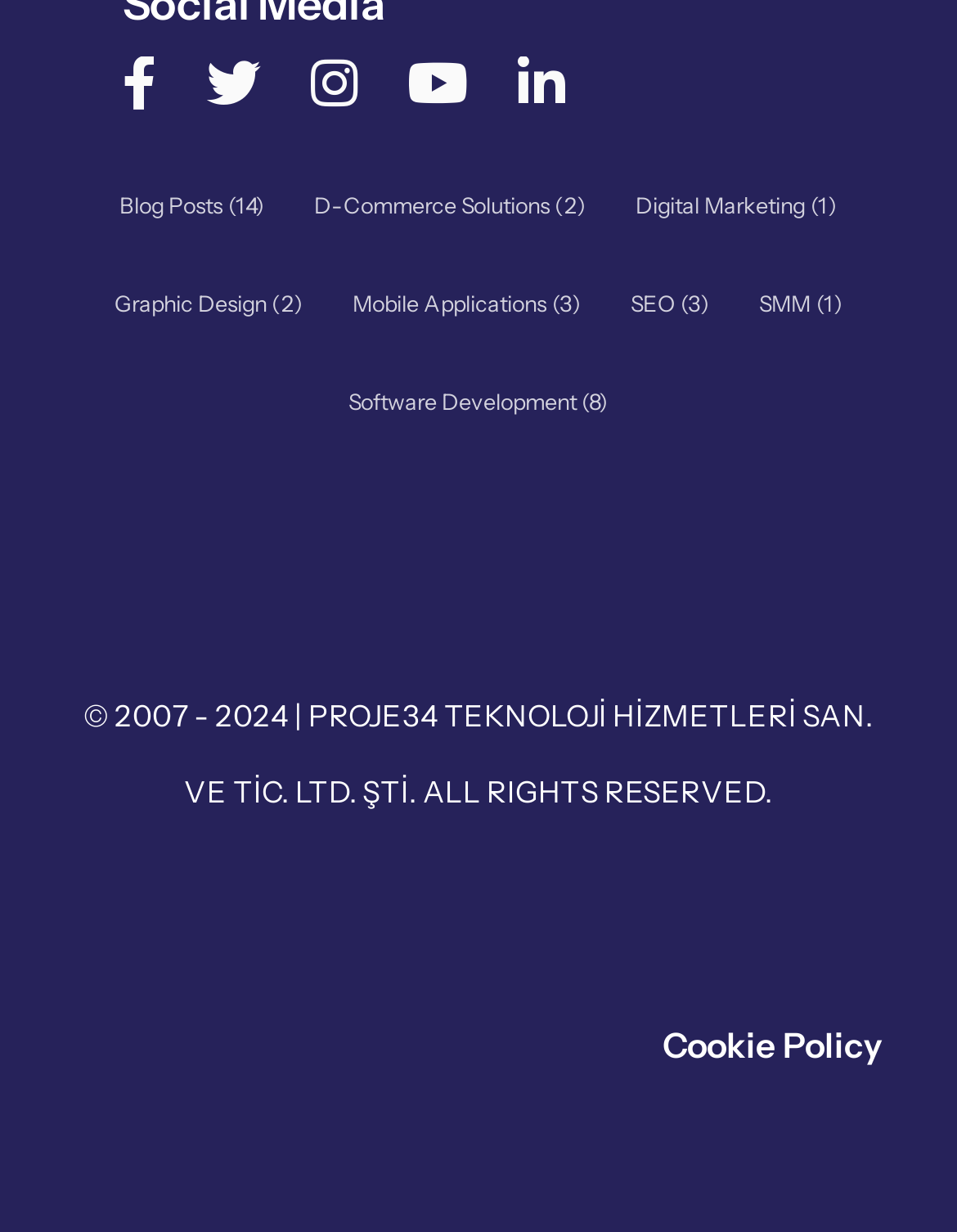From the screenshot, find the bounding box of the UI element matching this description: "D-Commerce Solutions (2)". Supply the bounding box coordinates in the form [left, top, right, bottom], each a float between 0 and 1.

[0.302, 0.127, 0.639, 0.207]